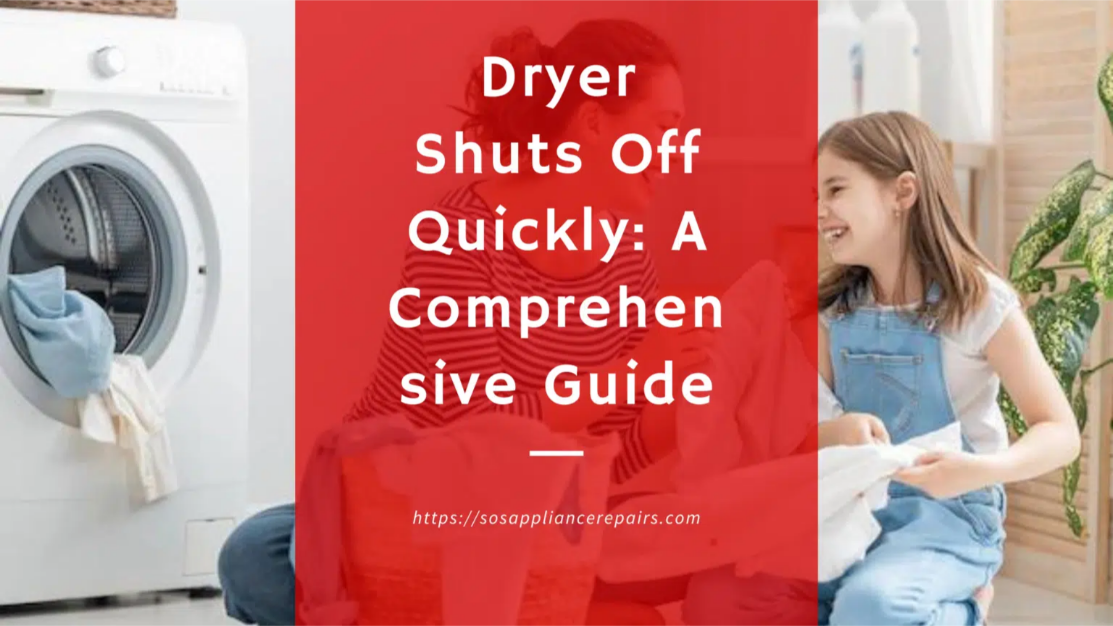Provide a one-word or brief phrase answer to the question:
What is shown in the foreground of the image?

Washing machine and a joyful scene